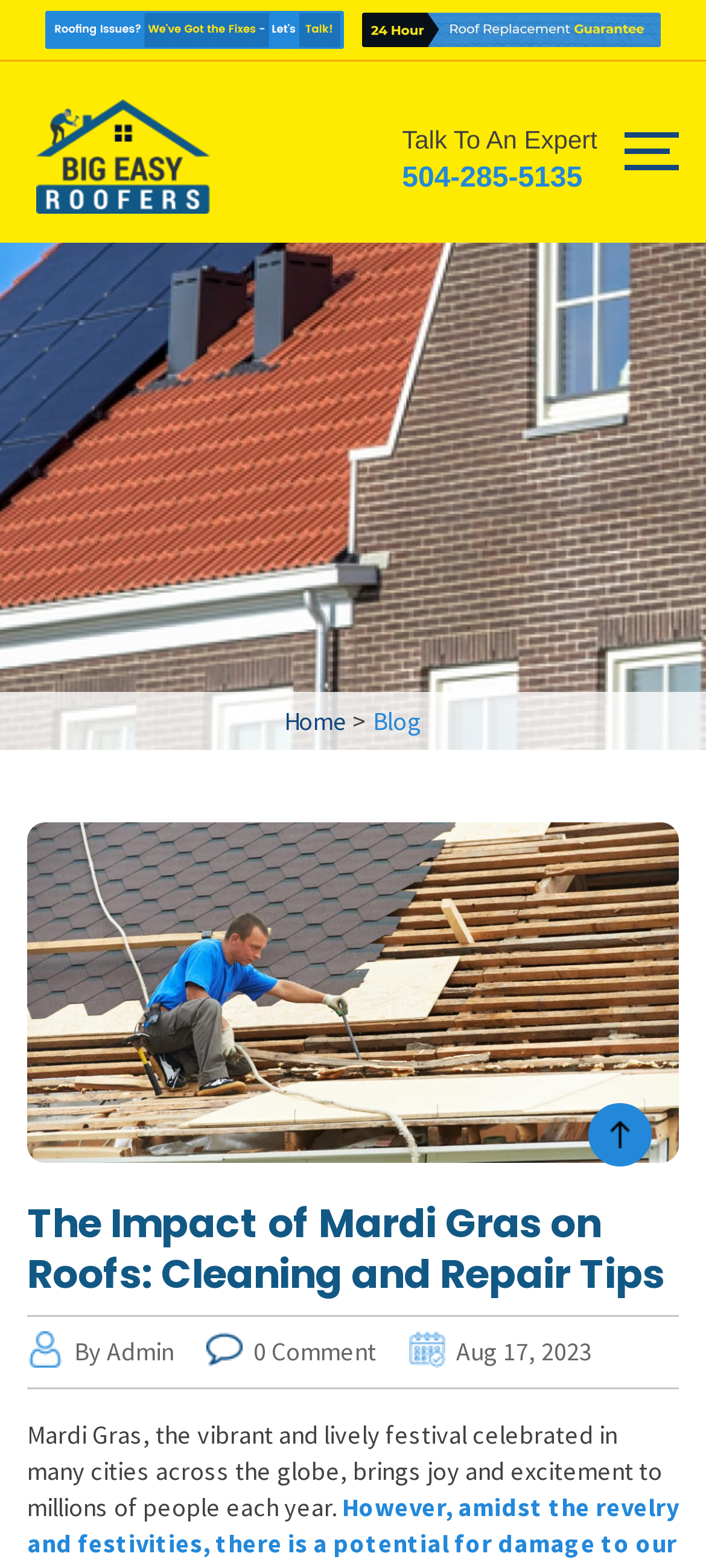Write a detailed summary of the webpage, including text, images, and layout.

The webpage is about the impact of Mardi Gras celebrations on roof integrity and provides tips on how to protect one's home from potential damages. At the top left corner, there is a logo image and a link beside it. Below the logo, there is a prominent call-to-action section with a "Talk To An Expert" text, a phone number link, and a button. 

On the top right side, there is a list marker, possibly indicating a menu or navigation section. Below this section, there is a large background image that spans the entire width of the page, taking up about a third of the page's height.

The main content of the webpage is divided into sections. The first section has a heading that reads "The Impact of Mardi Gras on Roofs: Cleaning and Repair Tips" and is accompanied by an image of metal roofing. Below the heading, there are links to the author's name, a comment section, and a date section, each with a small icon beside them.

The main article text starts below these links, discussing the joy and excitement brought by Mardi Gras celebrations, but also highlighting the potential damages to roofs. There is also a smaller section on the right side with a link and an image.